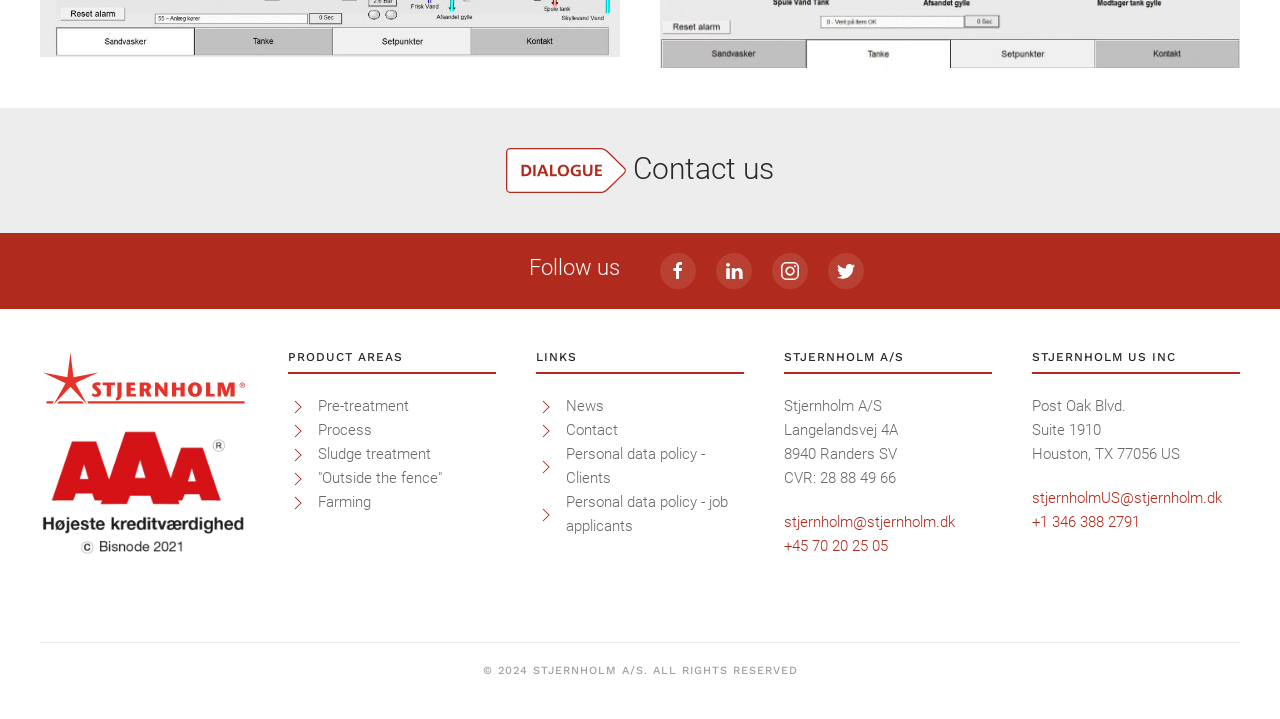Find and indicate the bounding box coordinates of the region you should select to follow the given instruction: "Click on the 'BUSINESS' link".

None